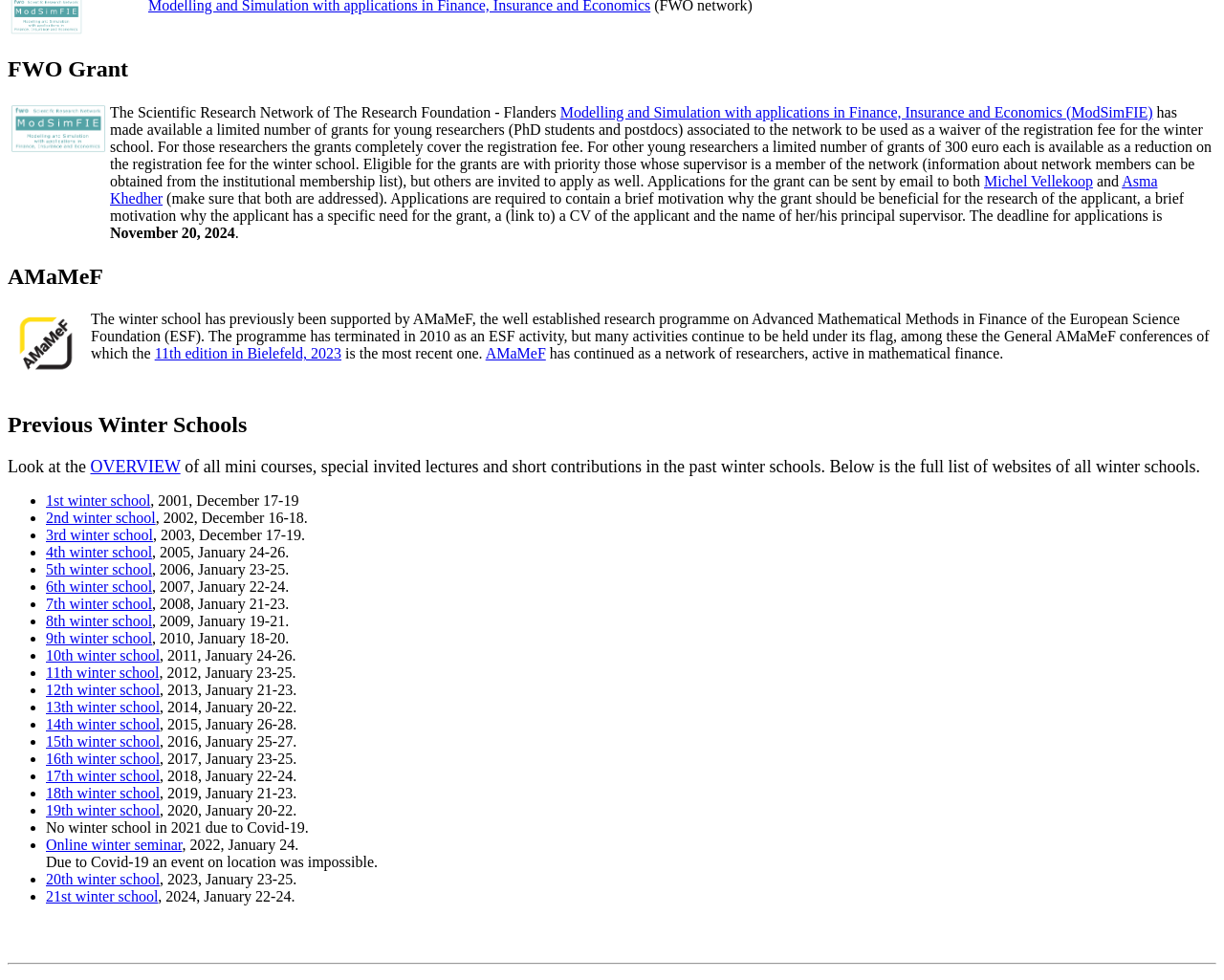Give a one-word or one-phrase response to the question:
How many winter schools are listed on the webpage?

19